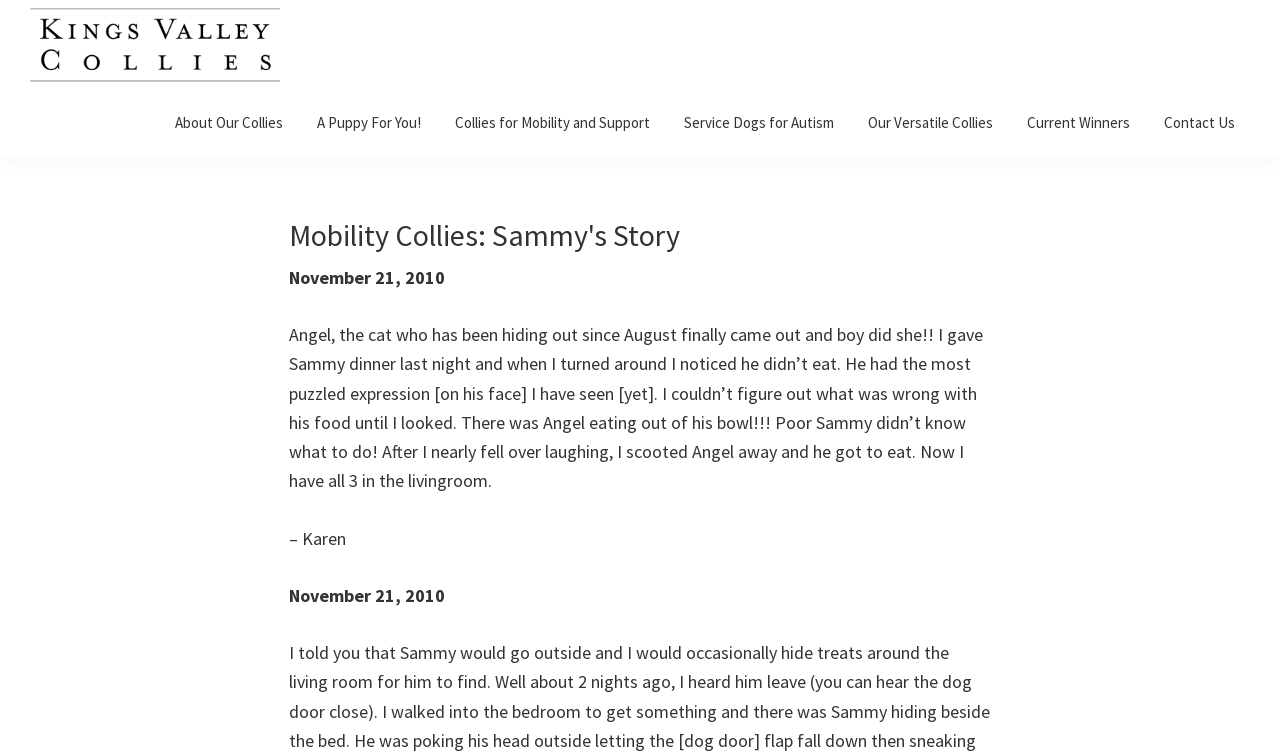Locate the bounding box coordinates of the area you need to click to fulfill this instruction: 'Click the 'Kings Valley Collies' link'. The coordinates must be in the form of four float numbers ranging from 0 to 1: [left, top, right, bottom].

[0.023, 0.011, 0.219, 0.041]